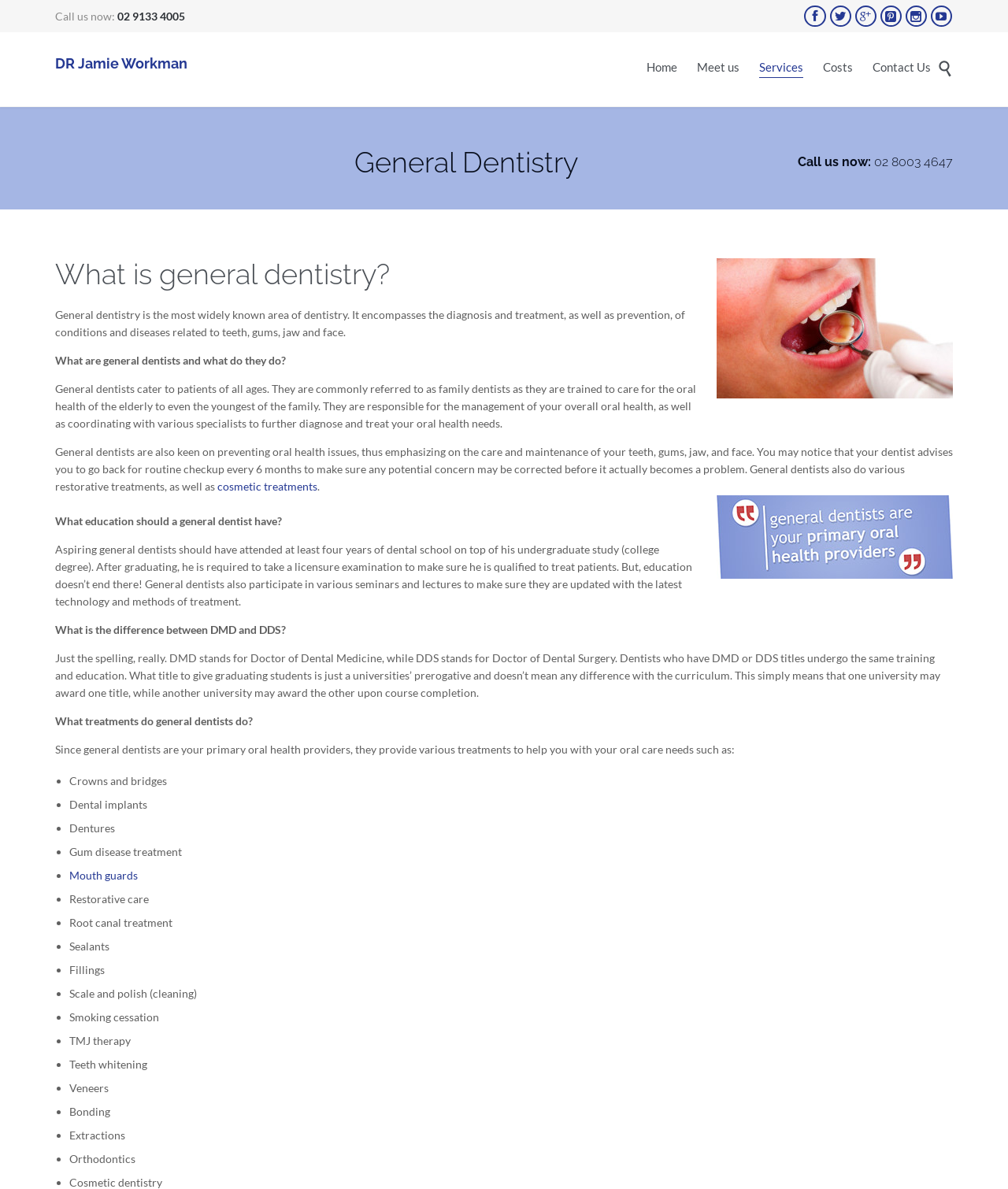Locate the bounding box of the UI element described by: "02 9133 4005" in the given webpage screenshot.

[0.116, 0.008, 0.184, 0.019]